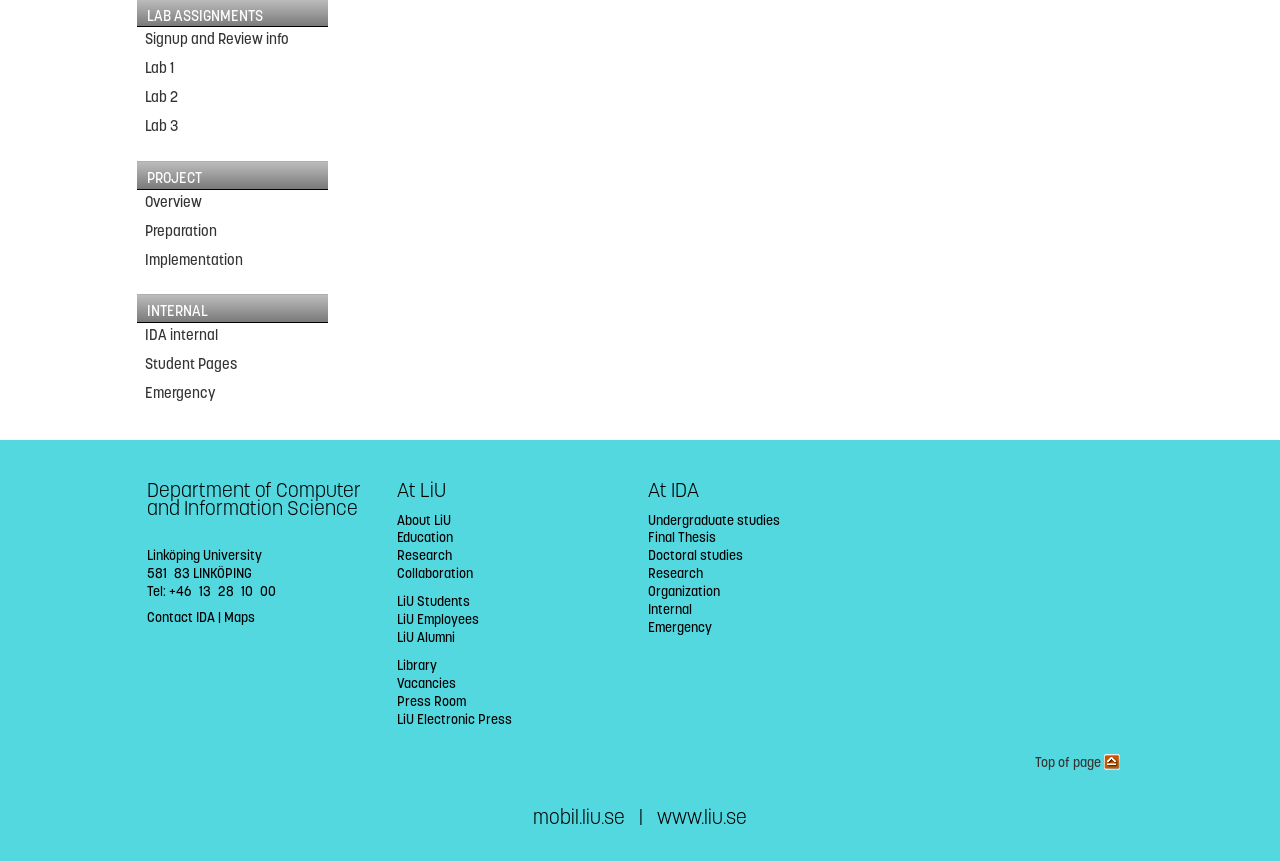Locate the bounding box coordinates of the UI element described by: "LiU Electronic Press". The bounding box coordinates should consist of four float numbers between 0 and 1, i.e., [left, top, right, bottom].

[0.311, 0.825, 0.4, 0.845]